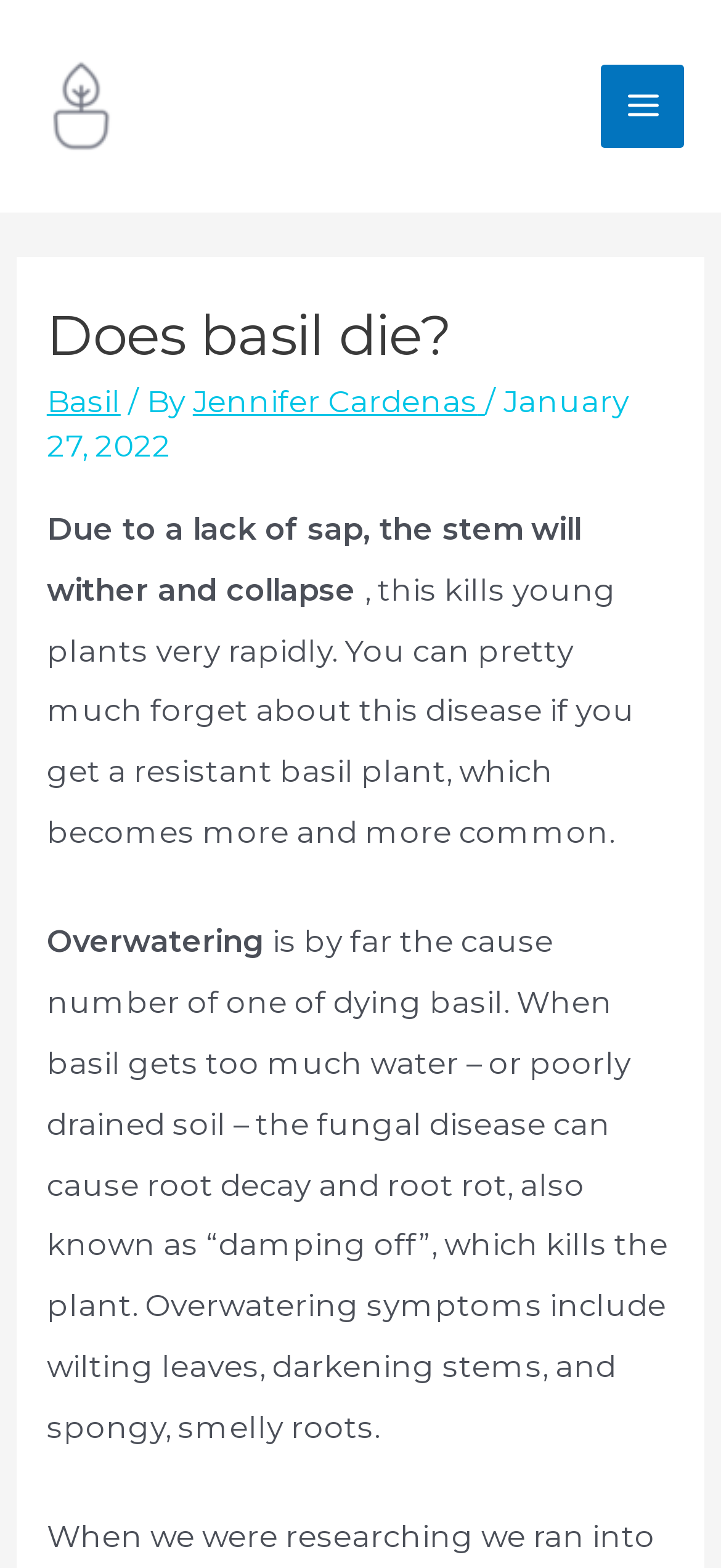Respond concisely with one word or phrase to the following query:
What is the cause of dying basil?

Overwatering